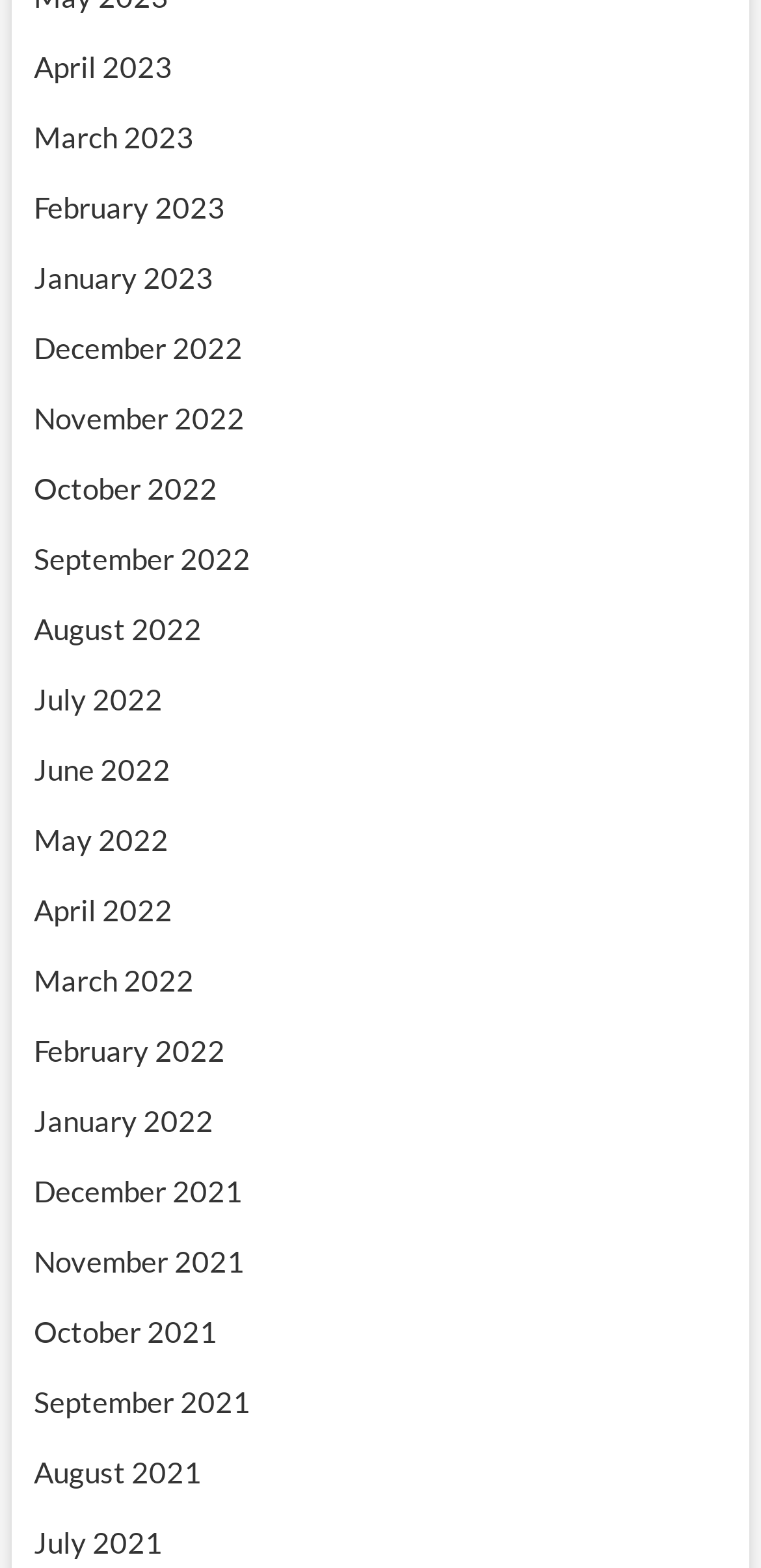Please specify the bounding box coordinates of the clickable region to carry out the following instruction: "view March 2022". The coordinates should be four float numbers between 0 and 1, in the format [left, top, right, bottom].

[0.044, 0.614, 0.254, 0.636]